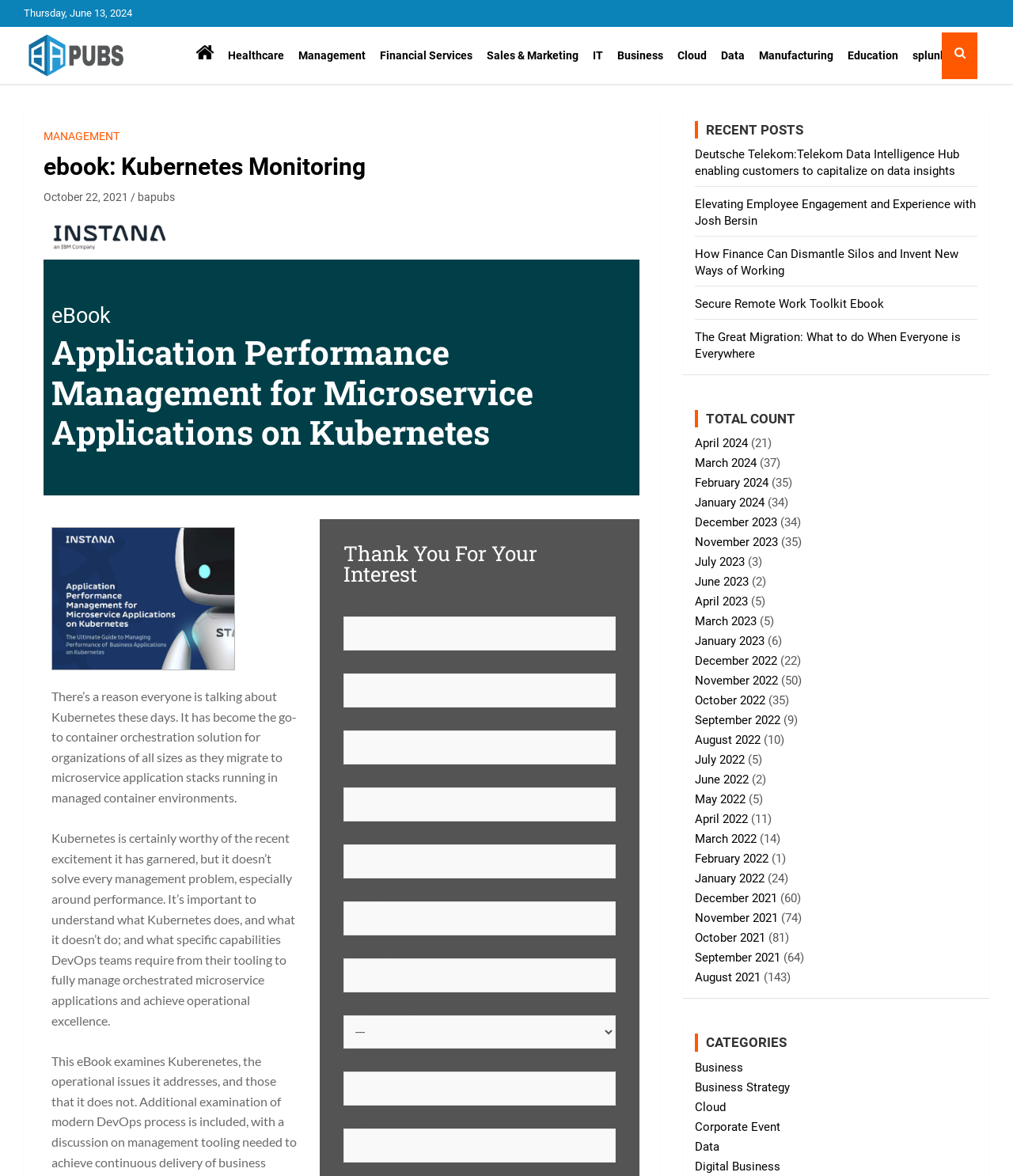Use the information in the screenshot to answer the question comprehensively: What is the date displayed at the top of the webpage?

The date is displayed at the top of the webpage, which can be found in the StaticText element with the text 'Thursday, June 13, 2024' and bounding box coordinates [0.023, 0.006, 0.13, 0.016].